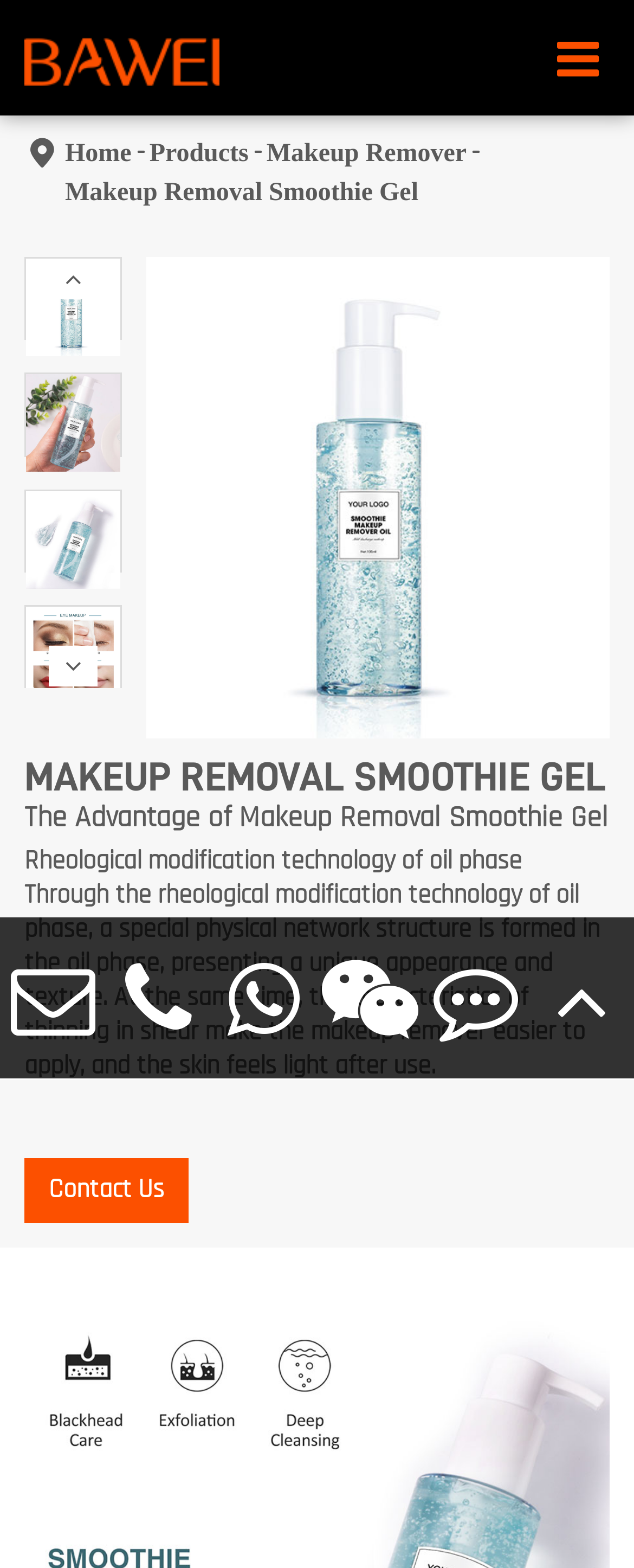What is the advantage of Makeup Removal Smoothie Gel?
Please give a detailed and thorough answer to the question, covering all relevant points.

The advantage of Makeup Removal Smoothie Gel is mentioned in the text 'The Advantage of Makeup Removal Smoothie Gel' followed by a description of the rheological modification technology of oil phase, which forms a special physical network structure in the oil phase.